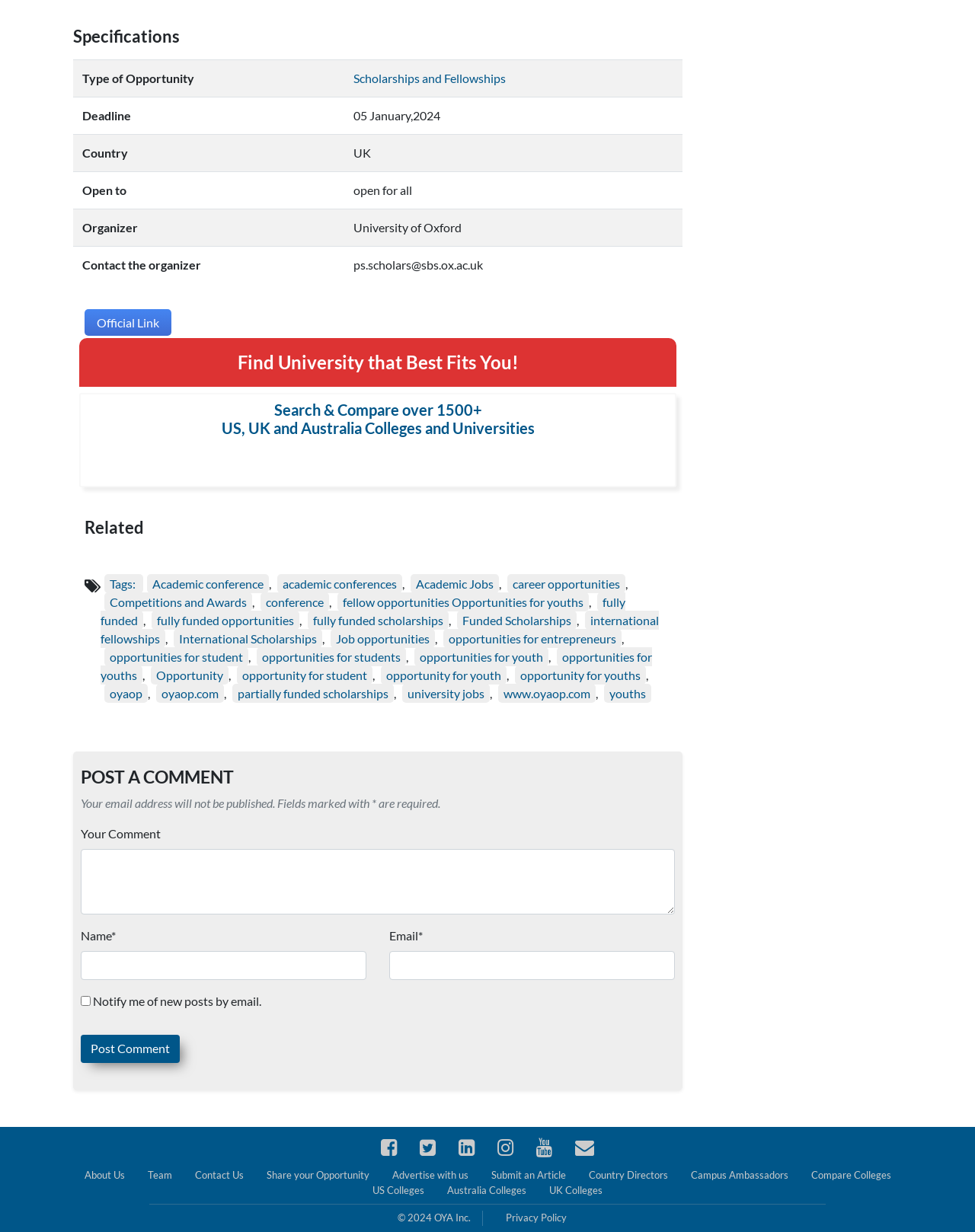Could you highlight the region that needs to be clicked to execute the instruction: "Click on the 'HOME' link"?

None